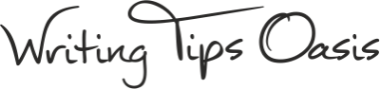What is the purpose of the platform?
Refer to the image and give a detailed answer to the question.

The platform is designed to be a supportive hub where aspiring authors can find valuable resources and insights to enhance their writing journey, indicating that its purpose is to assist writers in their writing and publishing endeavors.